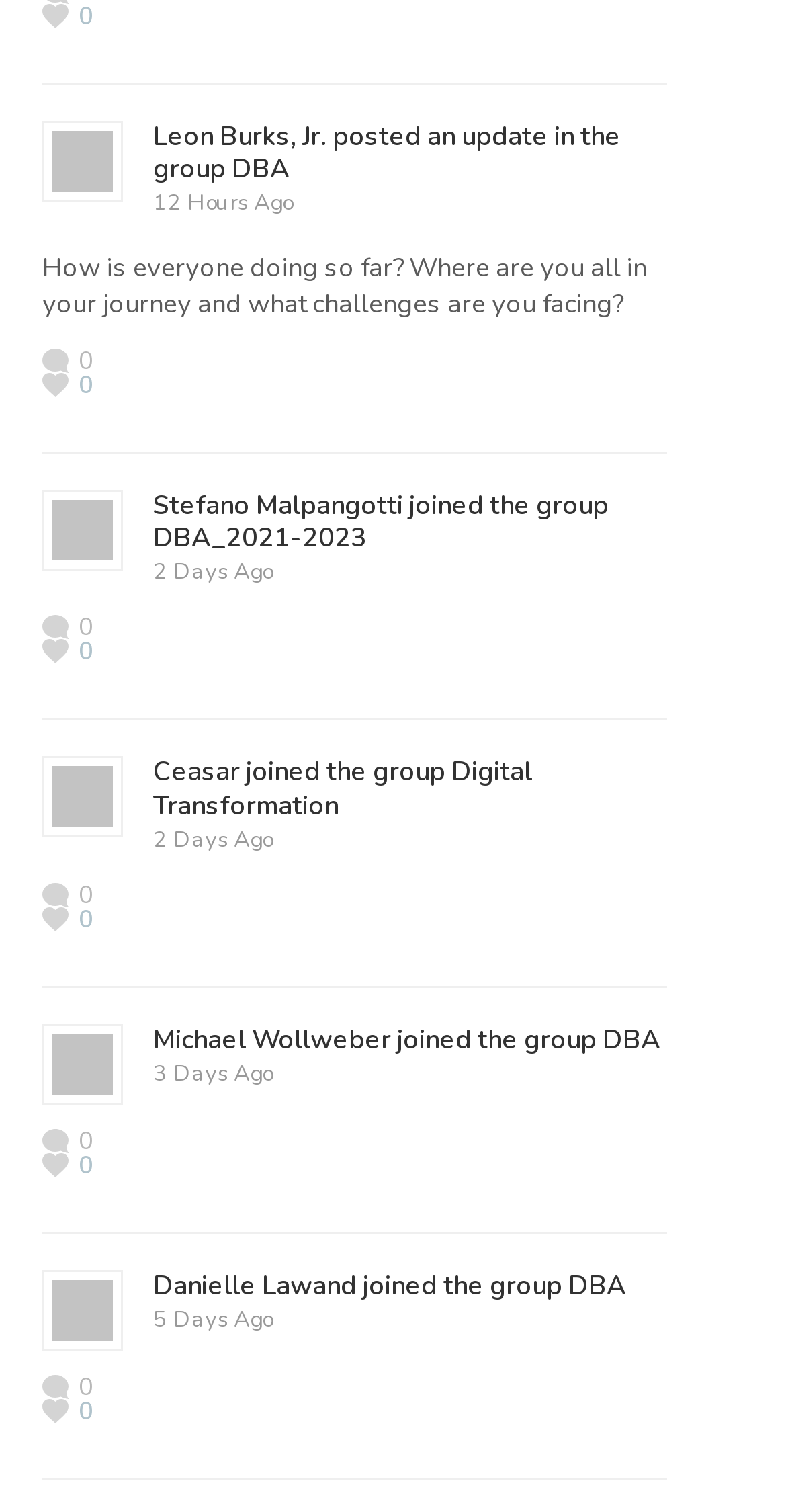From the webpage screenshot, identify the region described by alt="Profile picture of Ceasar". Provide the bounding box coordinates as (top-left x, top-left y, bottom-right x, bottom-right y), with each value being a floating point number between 0 and 1.

[0.054, 0.513, 0.156, 0.538]